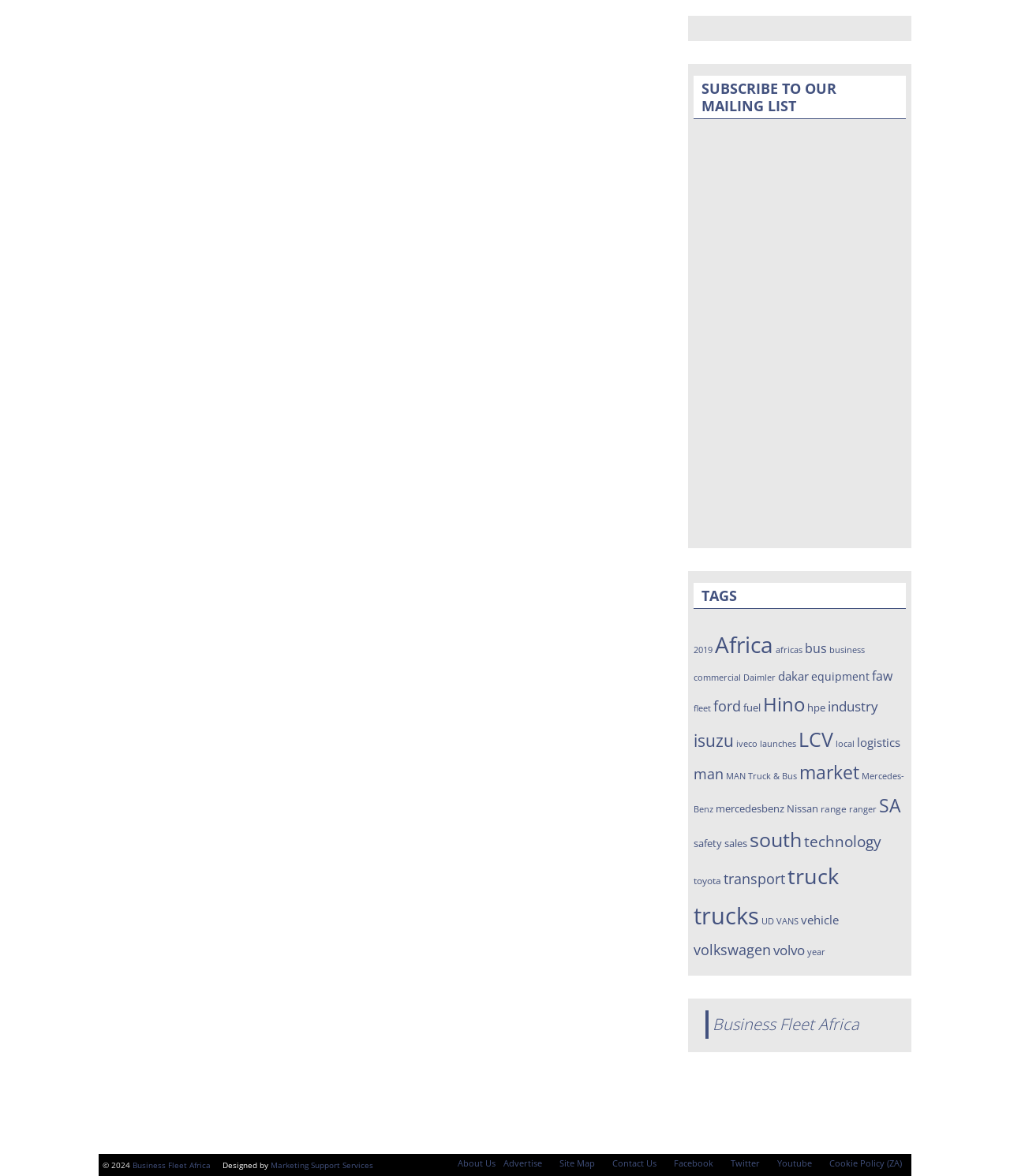Find the bounding box of the UI element described as: "Contact Us". The bounding box coordinates should be given as four float values between 0 and 1, i.e., [left, top, right, bottom].

[0.597, 0.982, 0.659, 0.998]